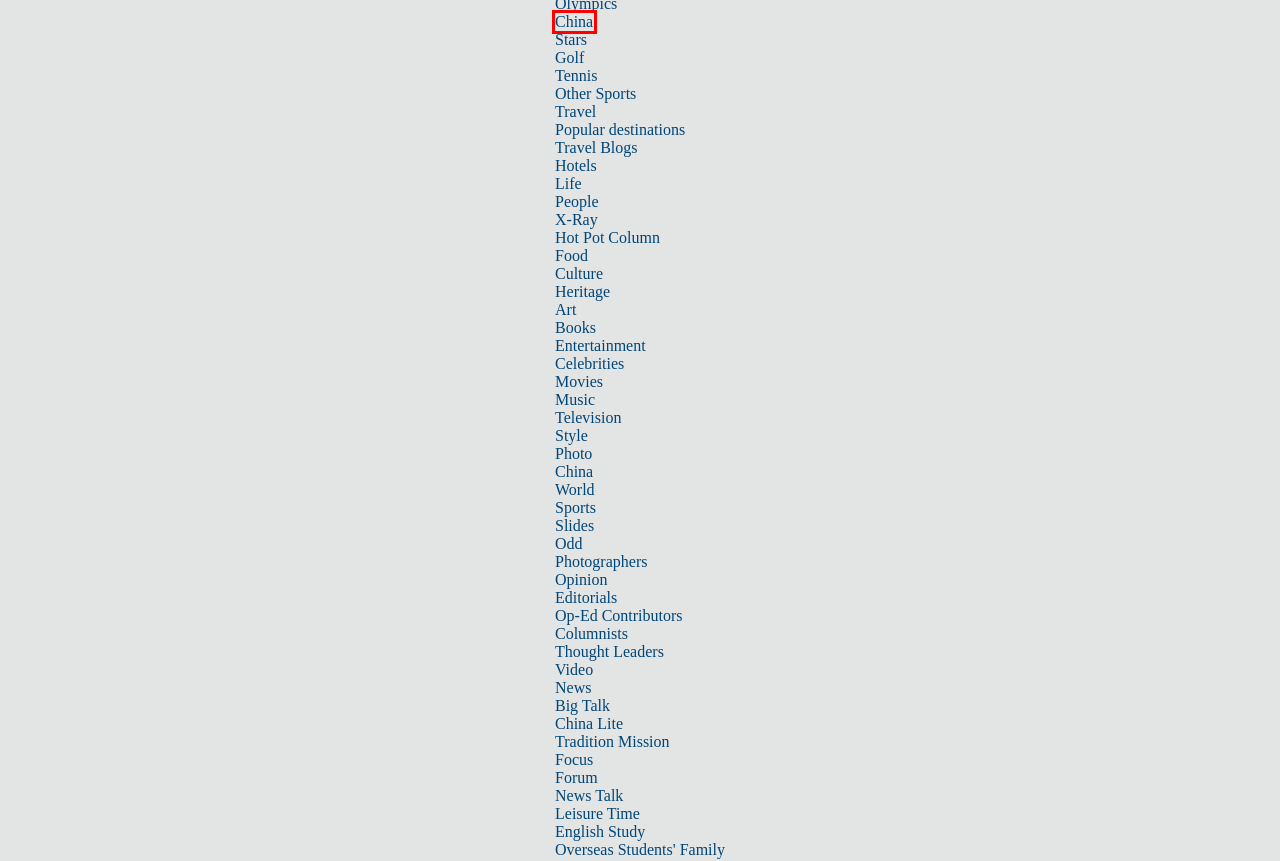After examining the screenshot of a webpage with a red bounding box, choose the most accurate webpage description that corresponds to the new page after clicking the element inside the red box. Here are the candidates:
A. Celebrities
 - Chinadaily European Edition
B. Heritage - EUROPE - Chinadaily.com.cn
C. Hotels - EUROPE - Chinadaily.com.cn
D. Golf - EUROPE - Chinadaily.com.cn
E. Music
 - Chinadaily European Edition
F. China - EUROPE - Chinadaily.com.cn
G. Slides
 - Chinadaily European Edition
H. Television
 - Chinadaily European Edition

F